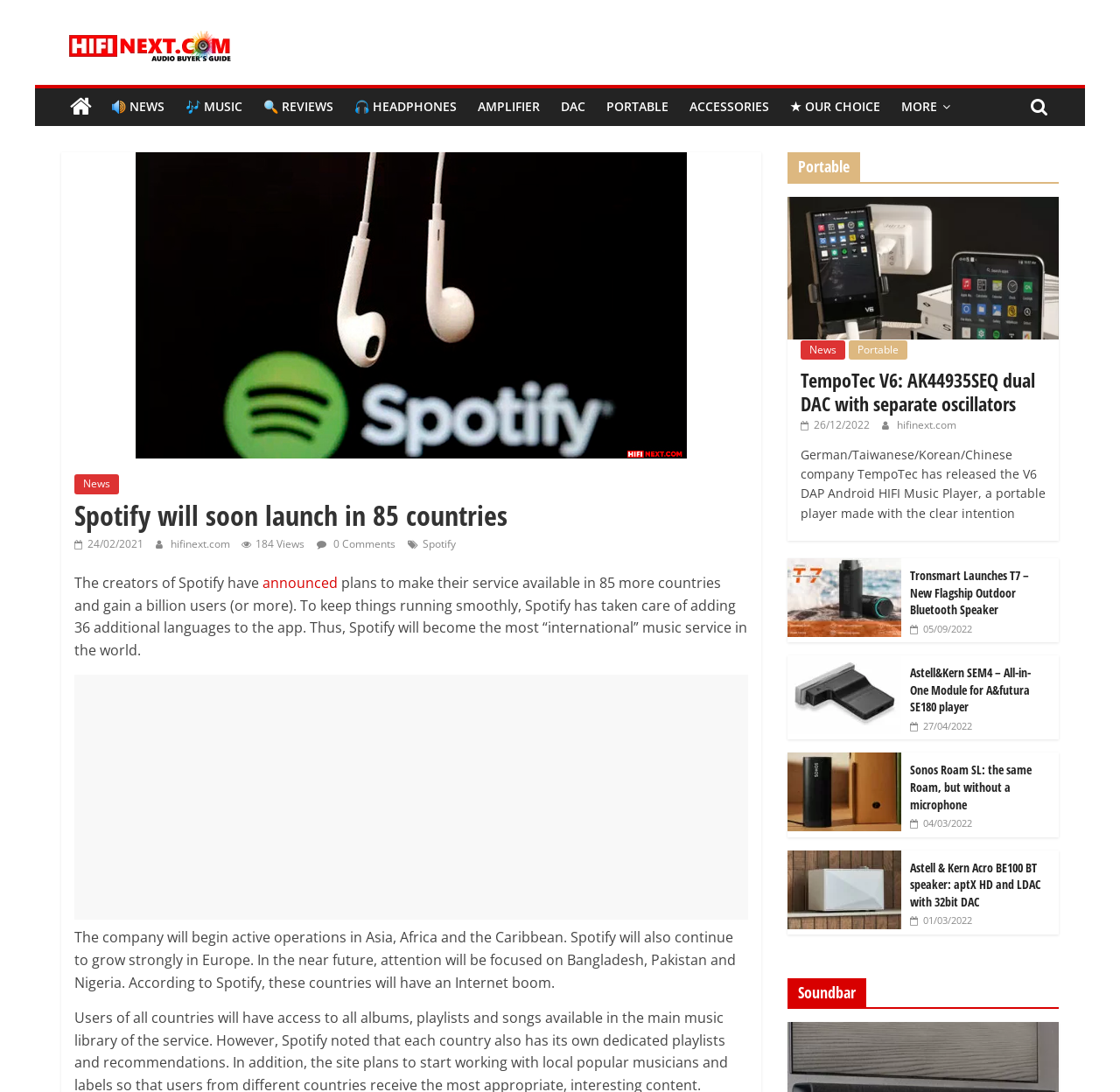Please find the bounding box coordinates for the clickable element needed to perform this instruction: "Read the article about 'TempoTec V6'".

[0.703, 0.18, 0.945, 0.311]